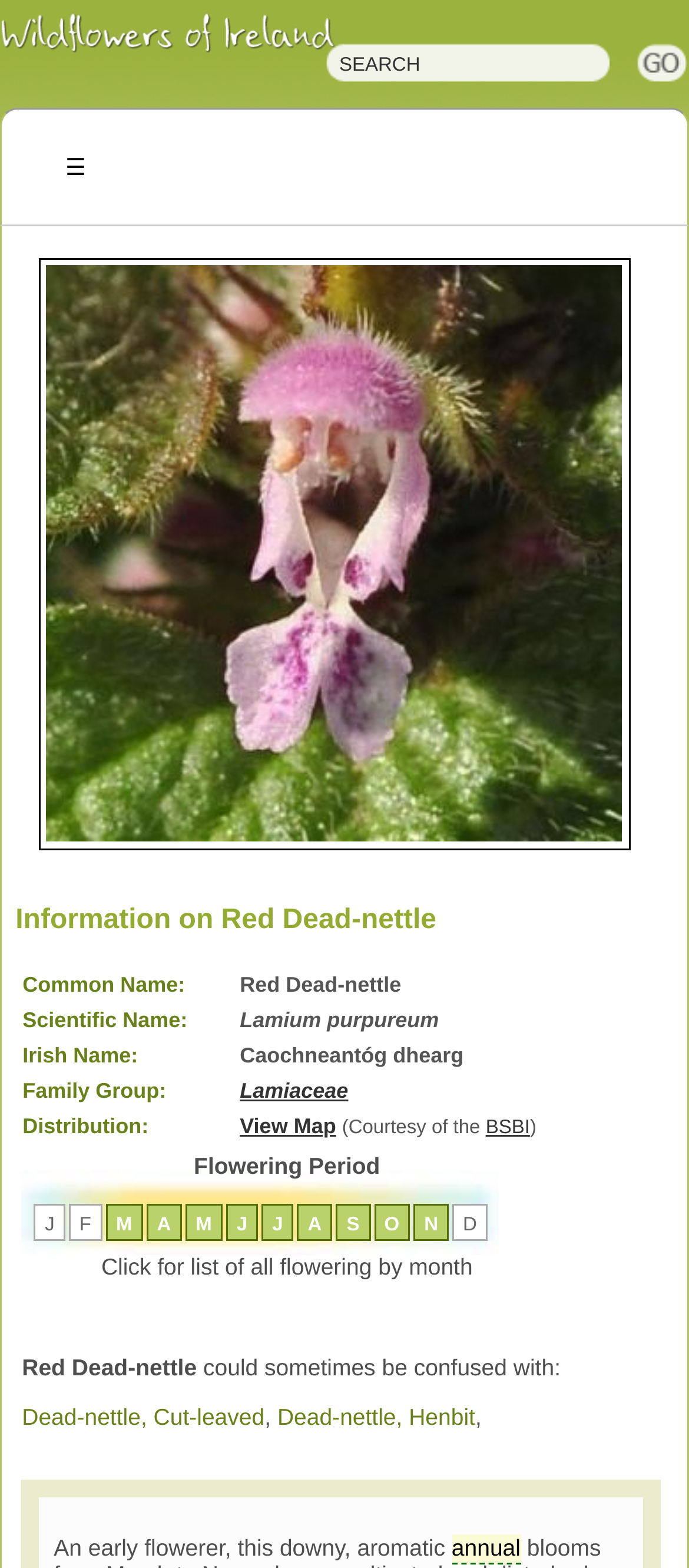What is the common name of the wildflower?
Please give a detailed and thorough answer to the question, covering all relevant points.

I found the answer by looking at the heading 'Information on Red Dead-nettle' and the corresponding 'Common Name:' table cell.